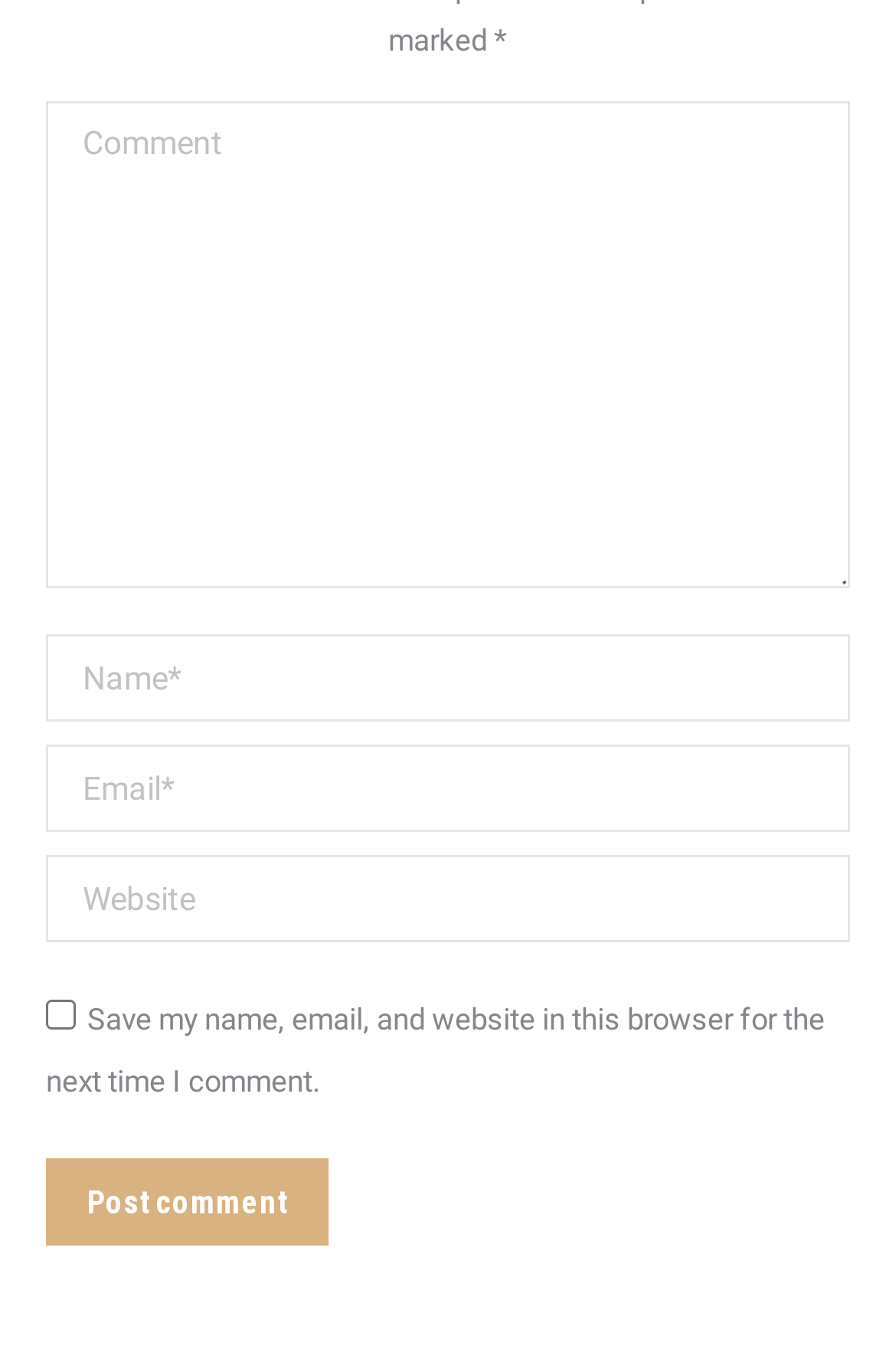How many text fields are available for comment submission?
Using the image, elaborate on the answer with as much detail as possible.

The webpage has four text fields: 'Comment', 'Name *', 'Email *', and 'Website'. These fields are used to collect information from the user when submitting a comment.